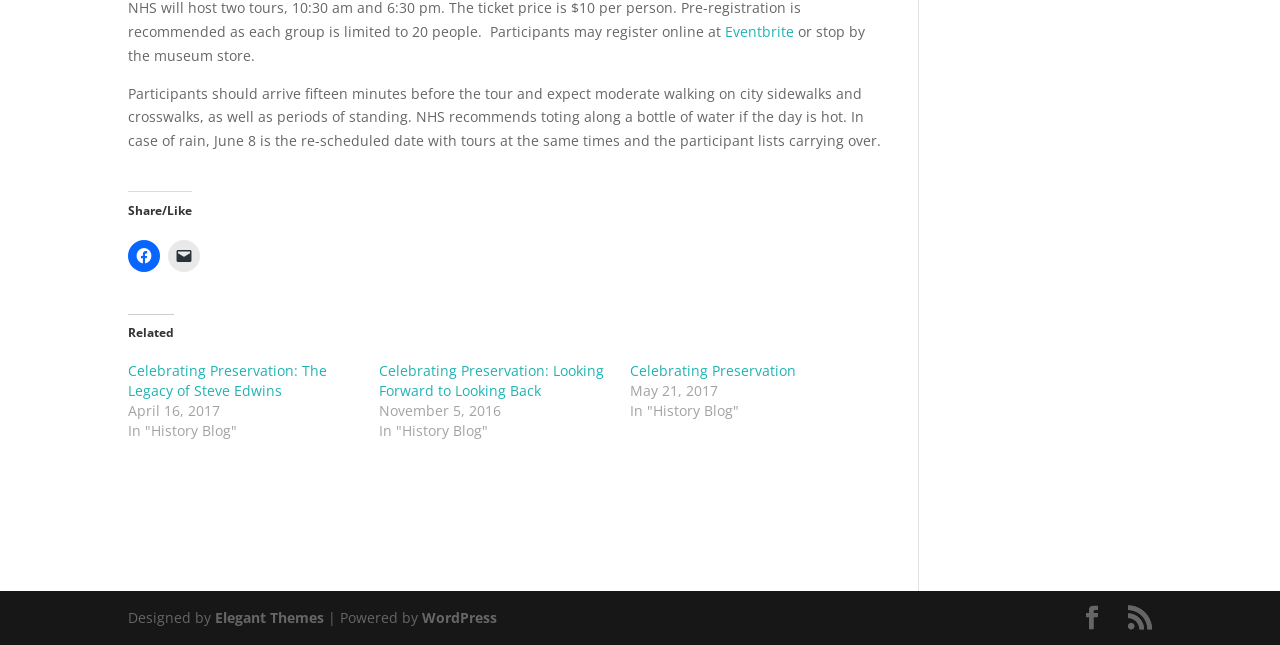Answer the question using only one word or a concise phrase: How many related links are provided?

three